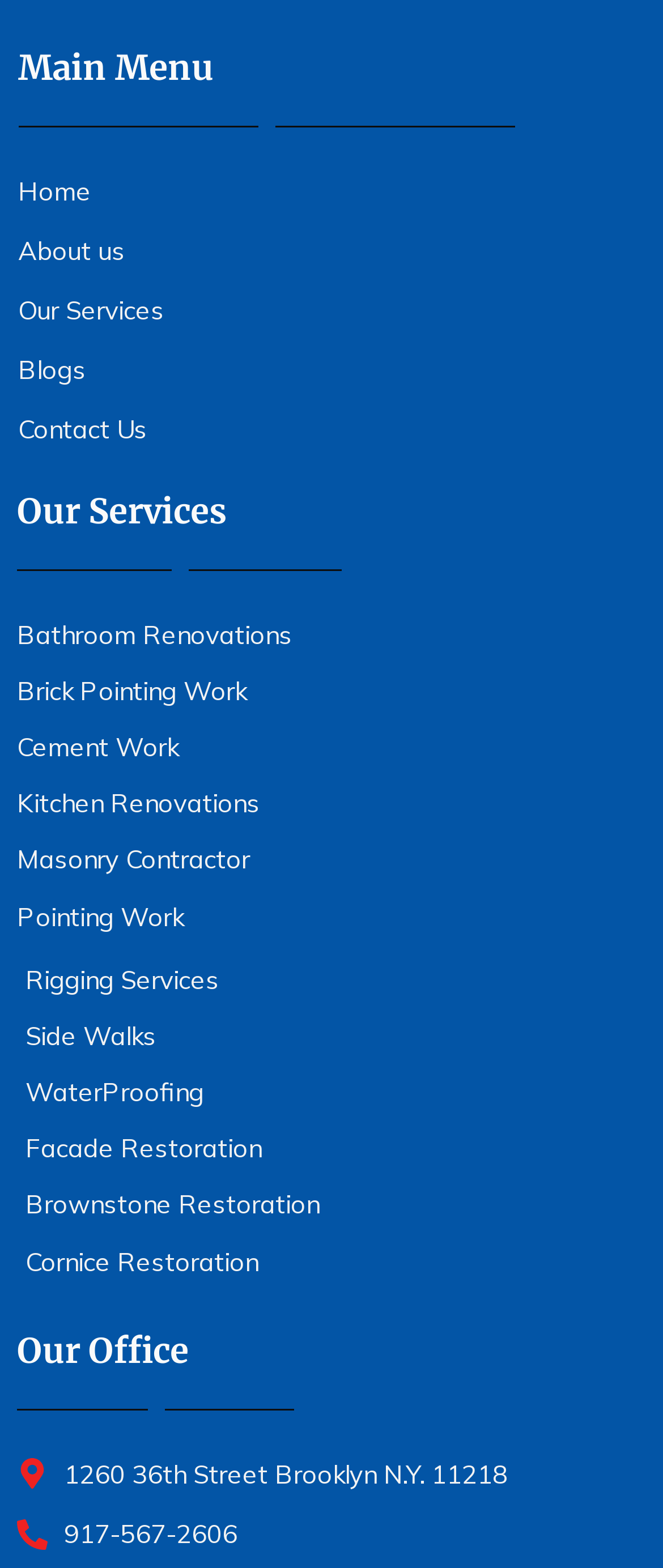Could you locate the bounding box coordinates for the section that should be clicked to accomplish this task: "contact us".

[0.027, 0.261, 0.222, 0.288]